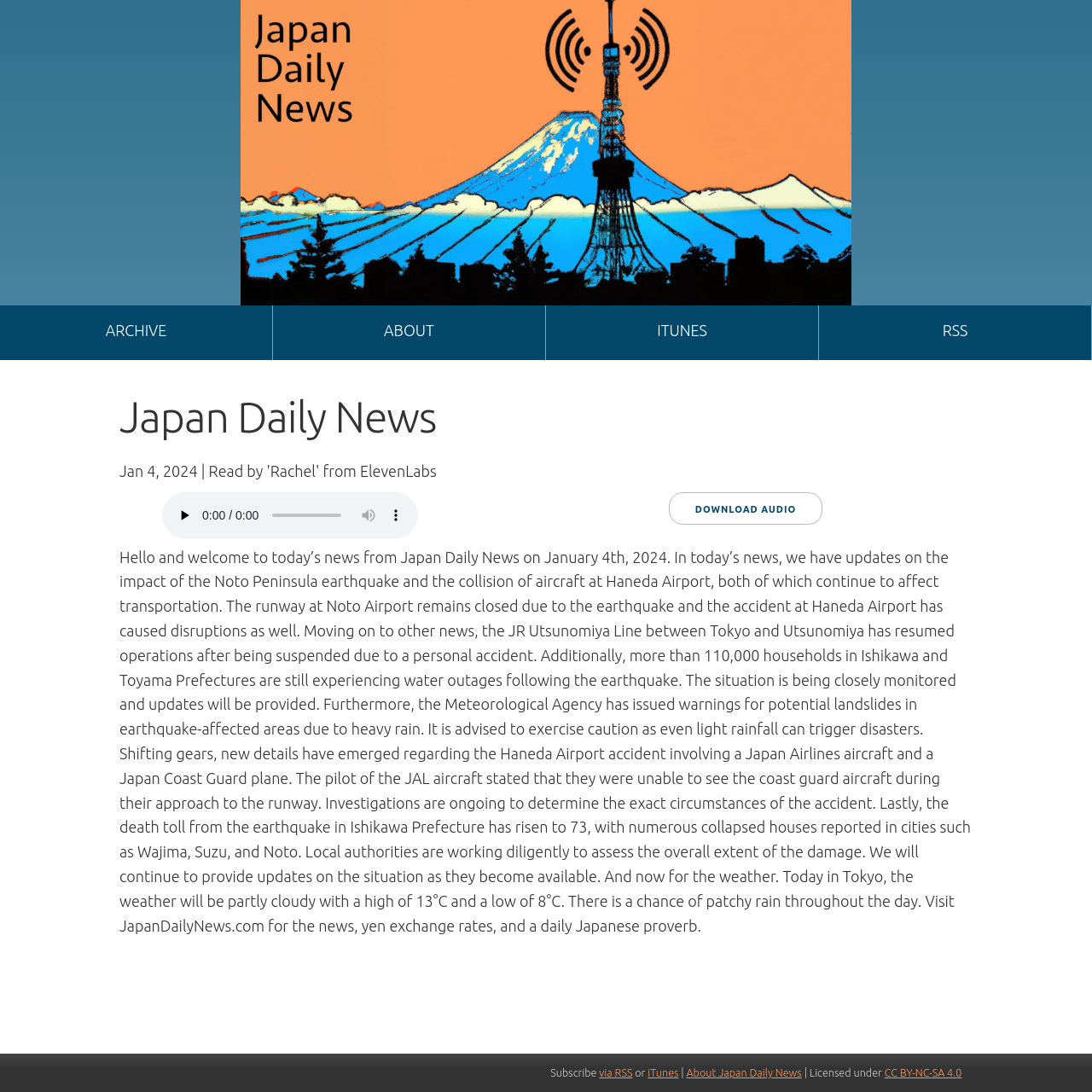What is the death toll from the earthquake in Ishikawa Prefecture?
Give a detailed and exhaustive answer to the question.

I found the death toll from the earthquake in Ishikawa Prefecture by reading the text in the article section, which mentions 'the death toll from the earthquake in Ishikawa Prefecture has risen to 73'.